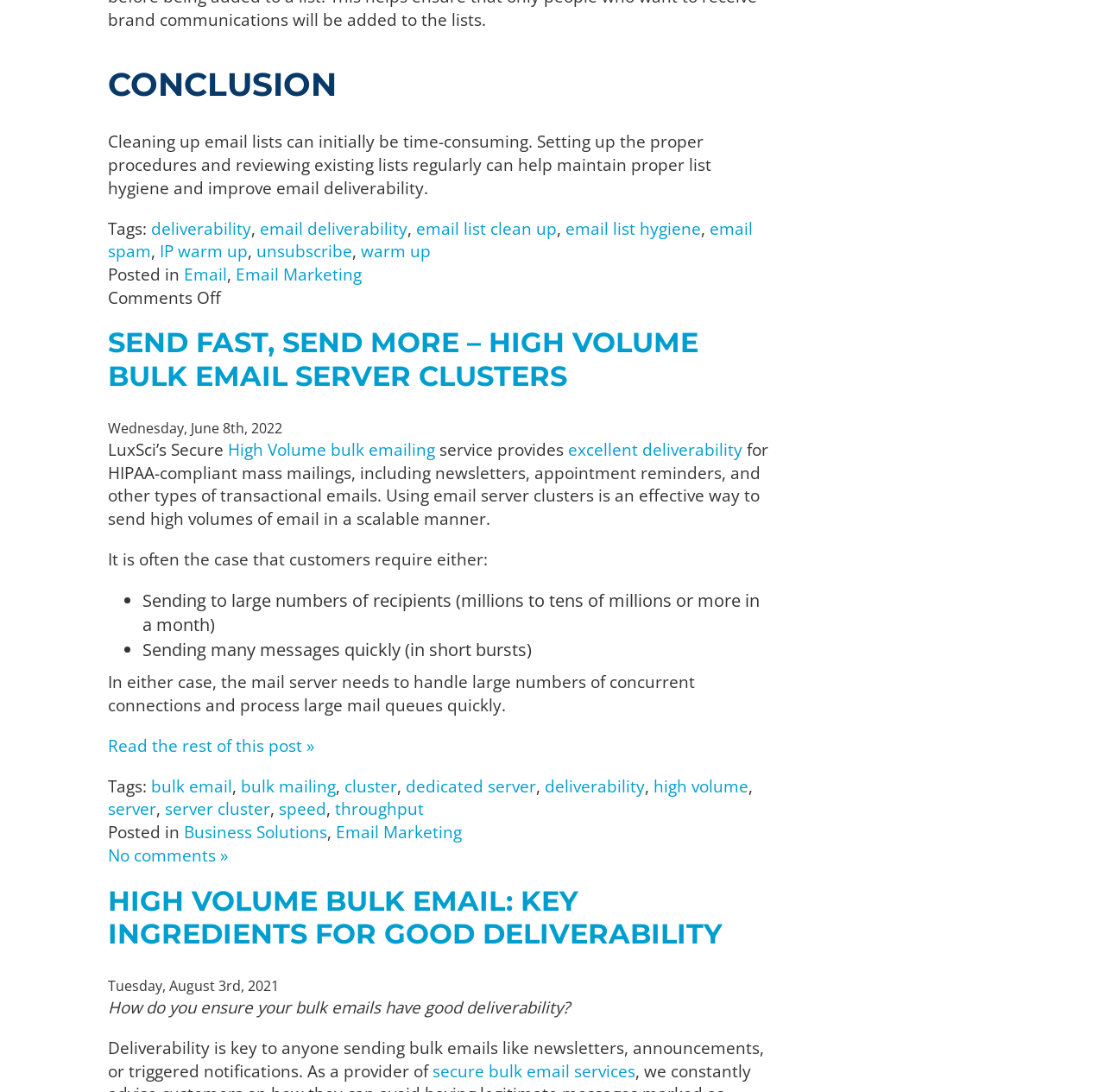Provide a single word or phrase answer to the question: 
What is the category of the second article?

Business Solutions